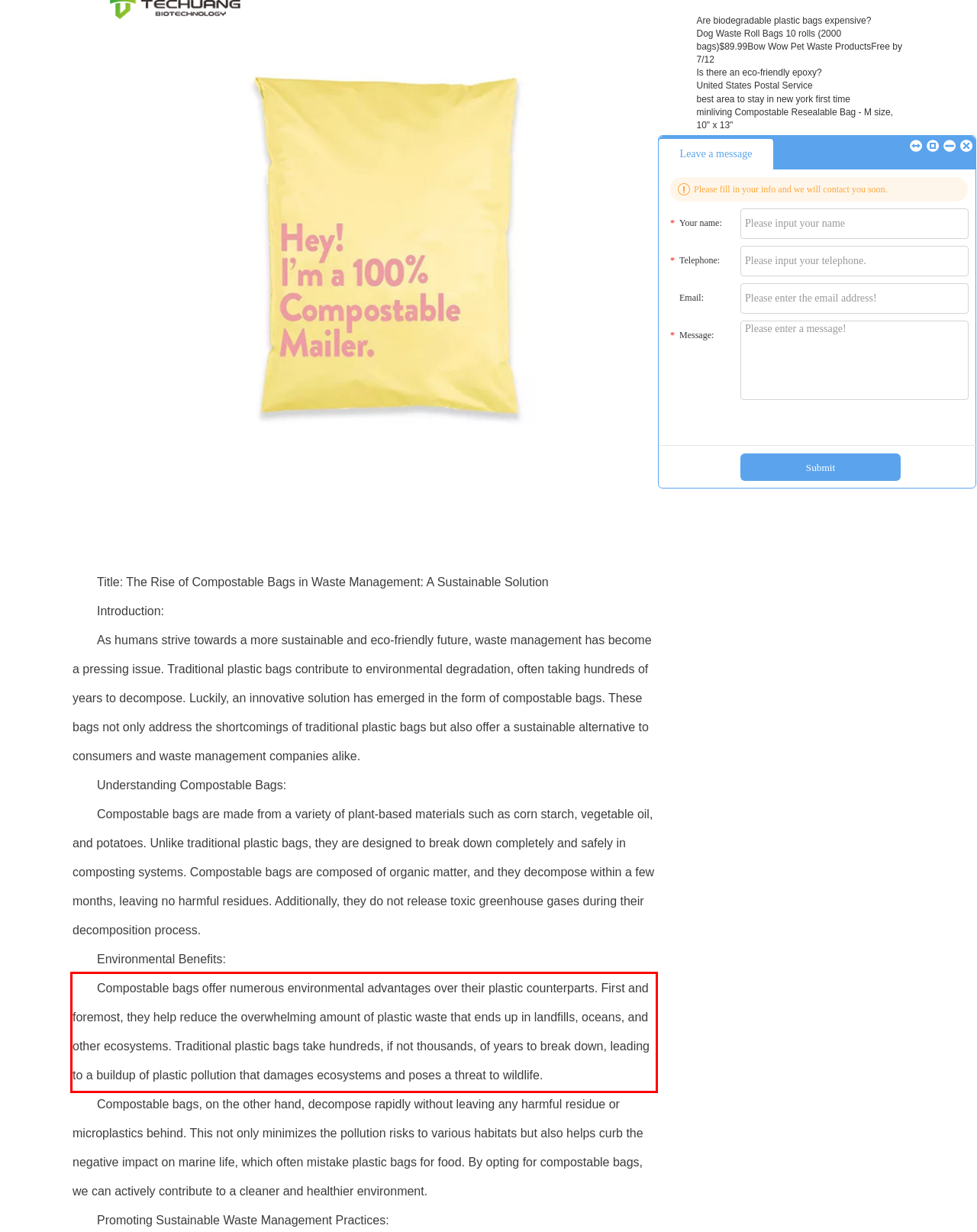Examine the webpage screenshot, find the red bounding box, and extract the text content within this marked area.

Compostable bags offer numerous environmental advantages over their plastic counterparts. First and foremost, they help reduce the overwhelming amount of plastic waste that ends up in landfills, oceans, and other ecosystems. Traditional plastic bags take hundreds, if not thousands, of years to break down, leading to a buildup of plastic pollution that damages ecosystems and poses a threat to wildlife.